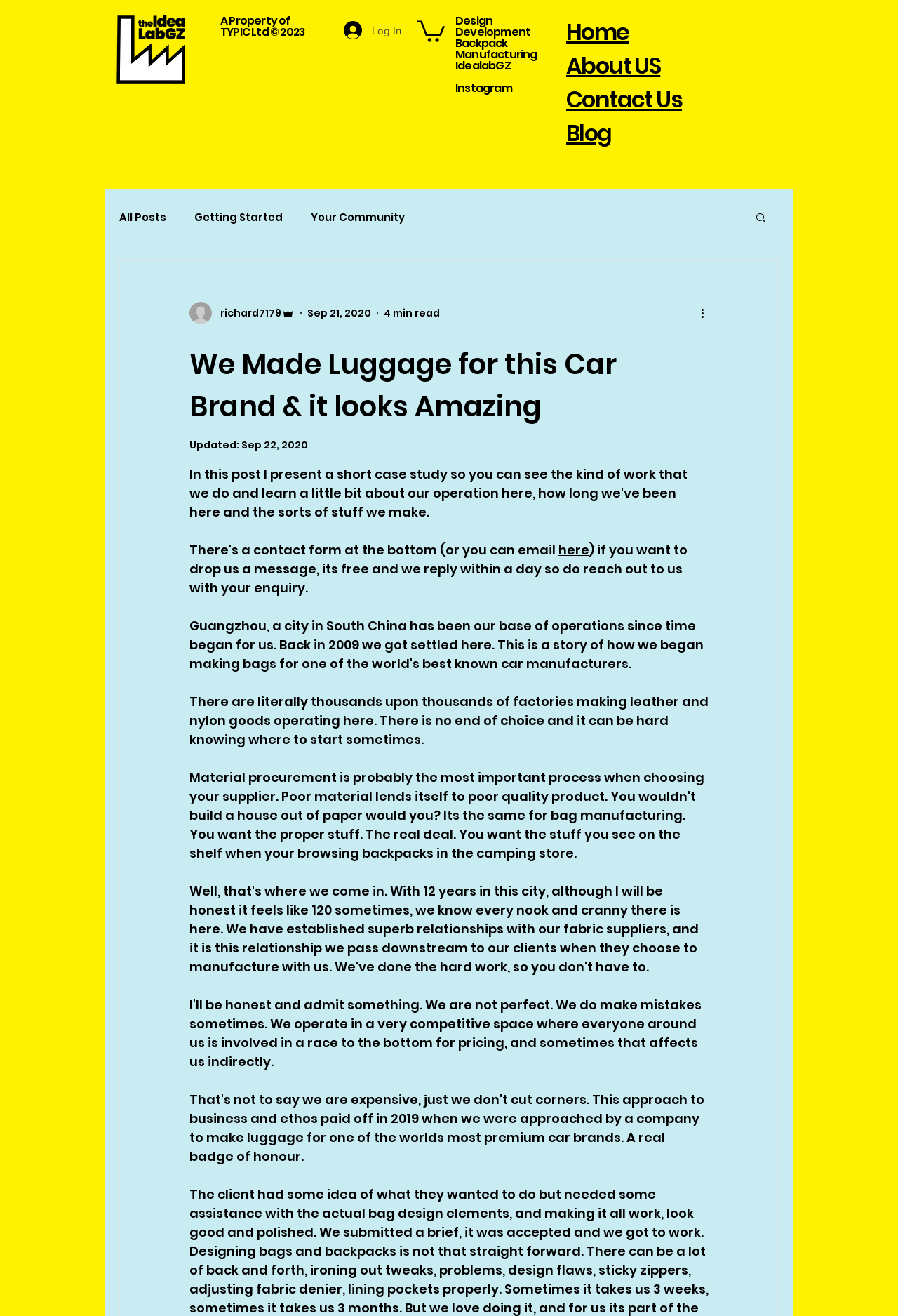Specify the bounding box coordinates of the area that needs to be clicked to achieve the following instruction: "Go to Home page".

[0.63, 0.015, 0.7, 0.034]